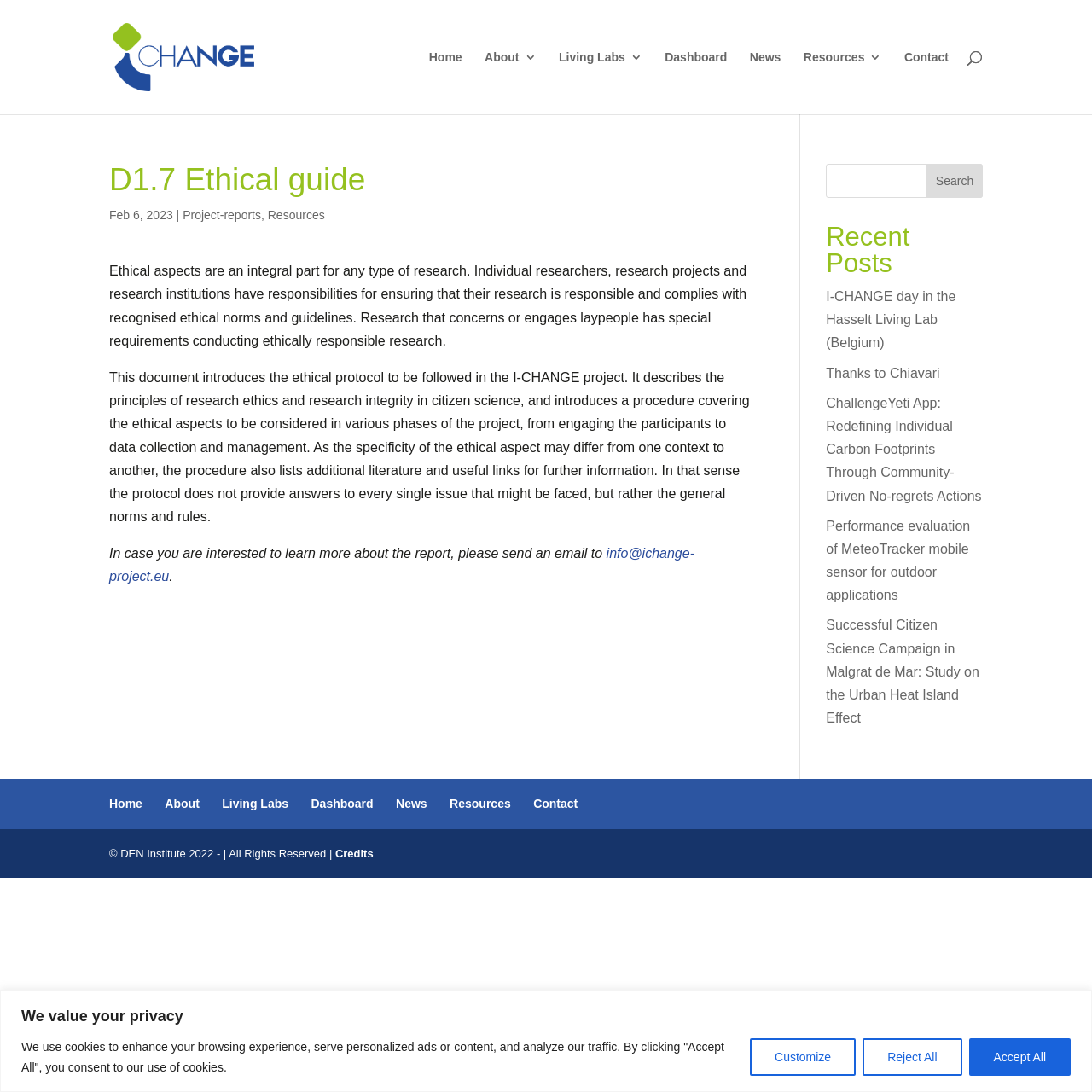Provide the bounding box coordinates of the UI element this sentence describes: "Living Labs".

[0.203, 0.73, 0.264, 0.742]